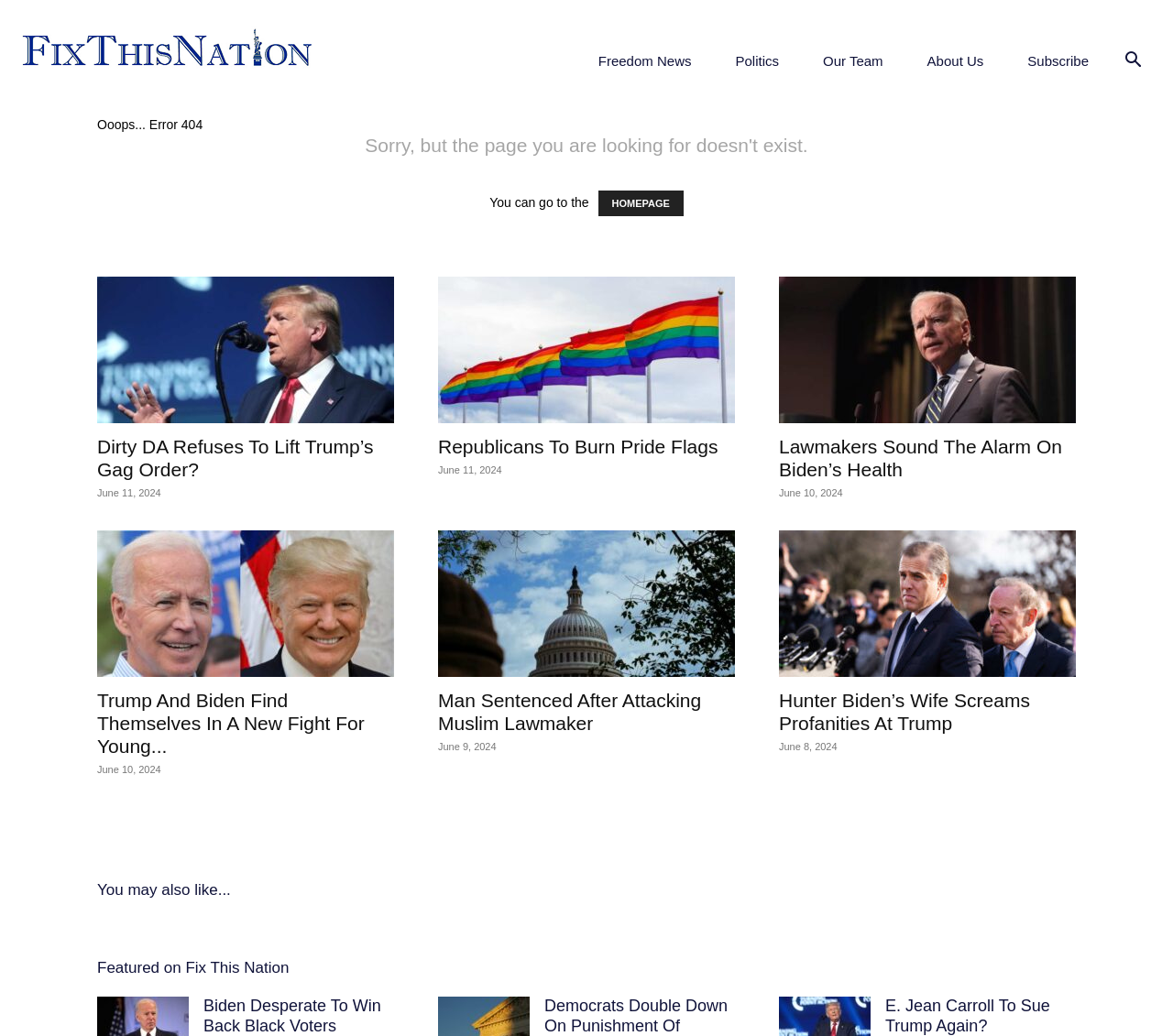Using the elements shown in the image, answer the question comprehensively: What is the error message displayed on the page?

The error message is displayed in a static text element with the ID 83, which is located at the top of the page. The text 'Ooops... Error 404' indicates that the page was not found.